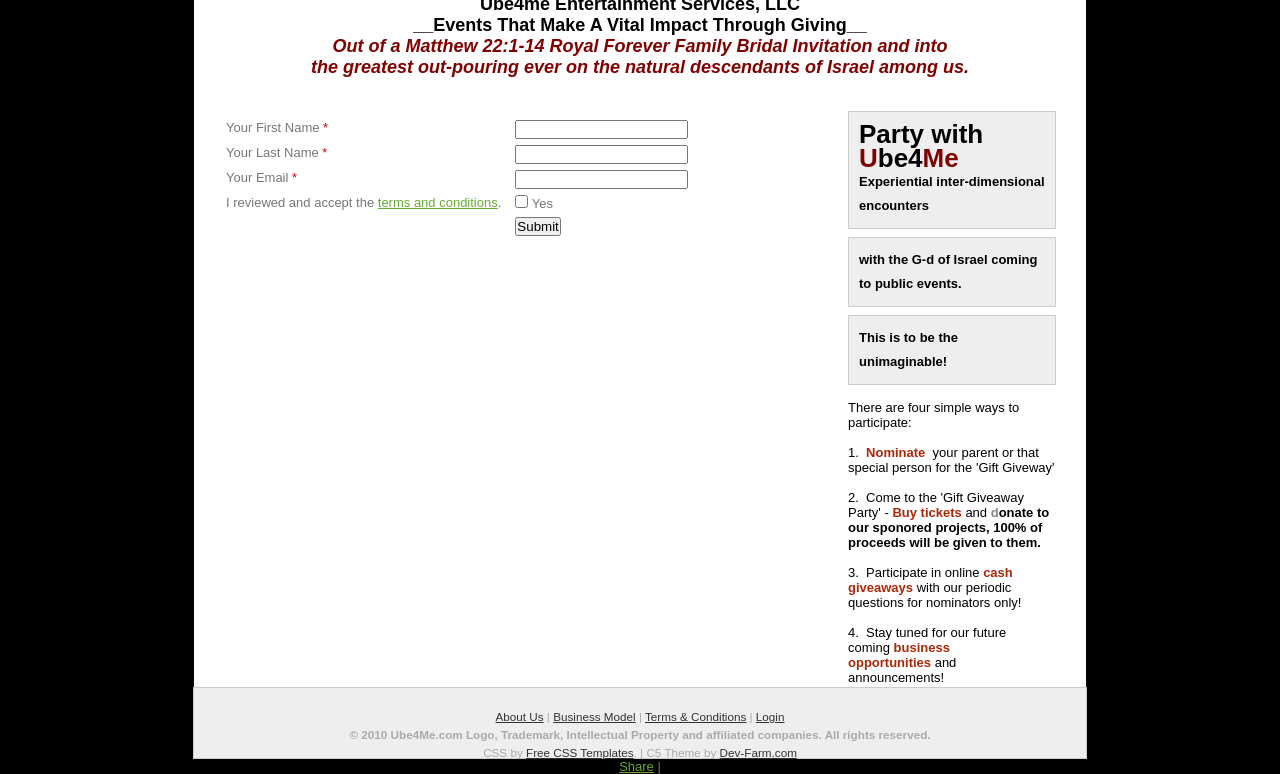Identify the bounding box coordinates of the clickable region required to complete the instruction: "Enter your first name". The coordinates should be given as four float numbers within the range of 0 and 1, i.e., [left, top, right, bottom].

[0.403, 0.155, 0.538, 0.18]